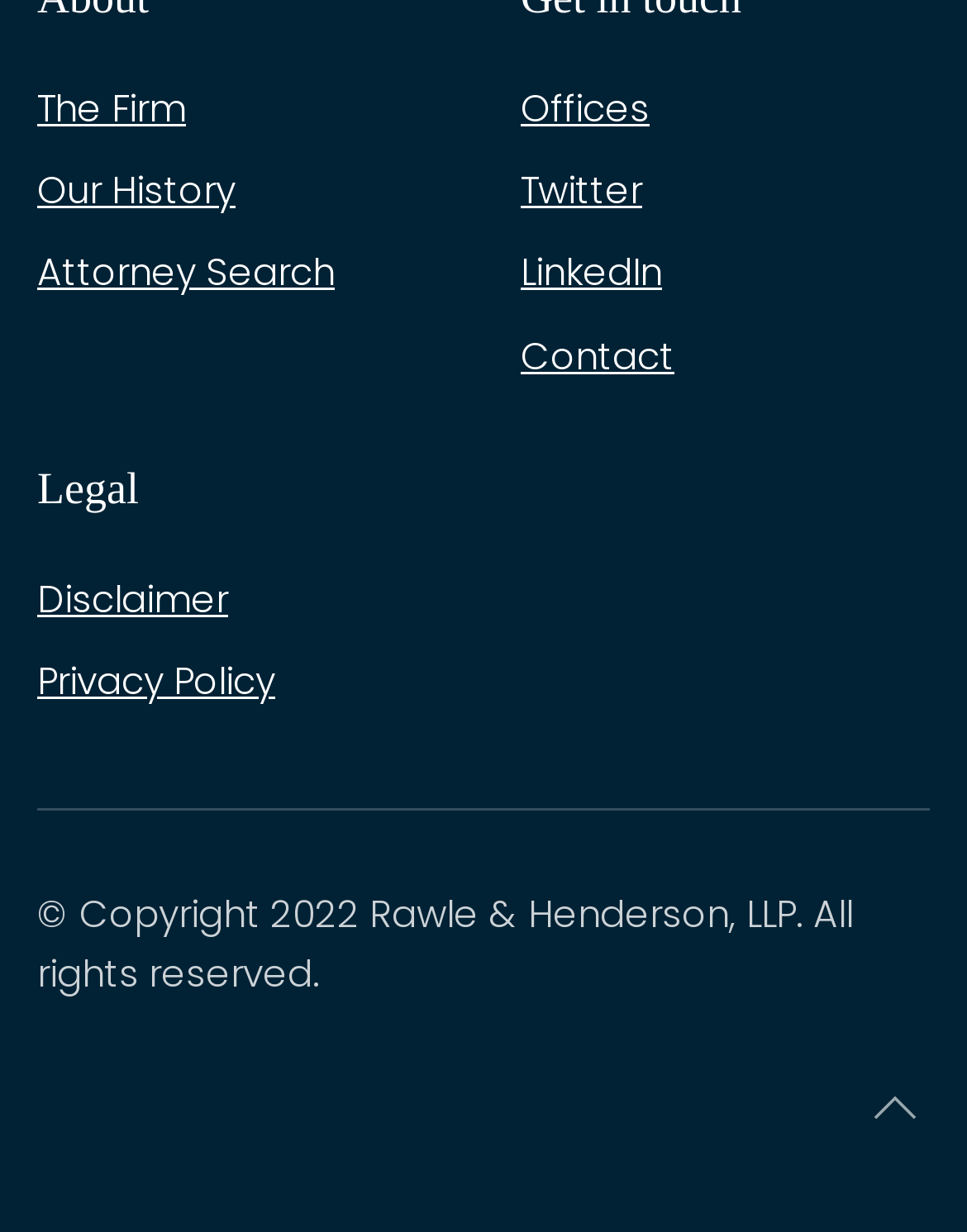Find the bounding box coordinates for the area that must be clicked to perform this action: "Visit the IndieWeb Webring".

None